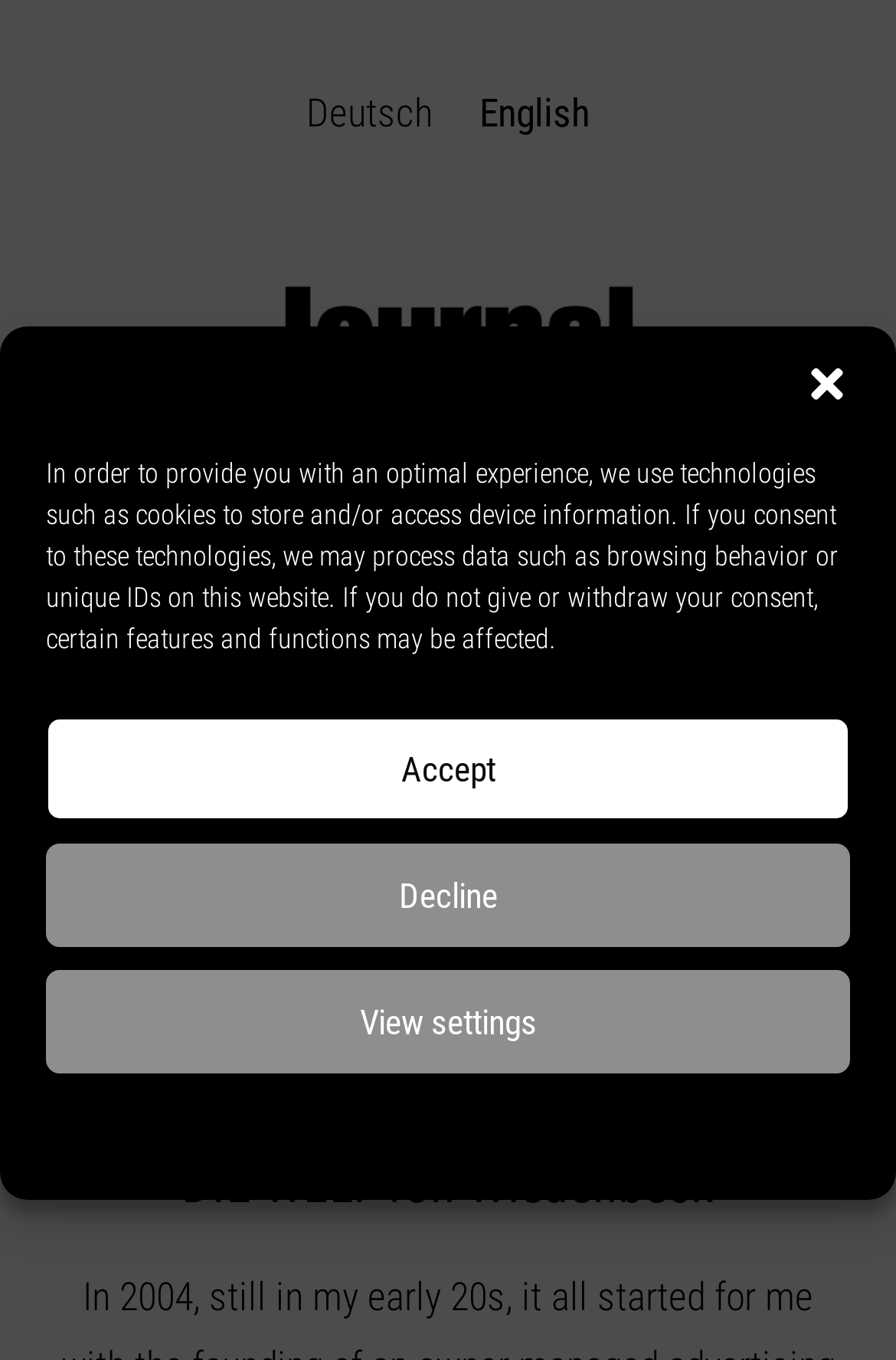Answer the question with a single word or phrase: 
What is the topic of the article?

Not specified